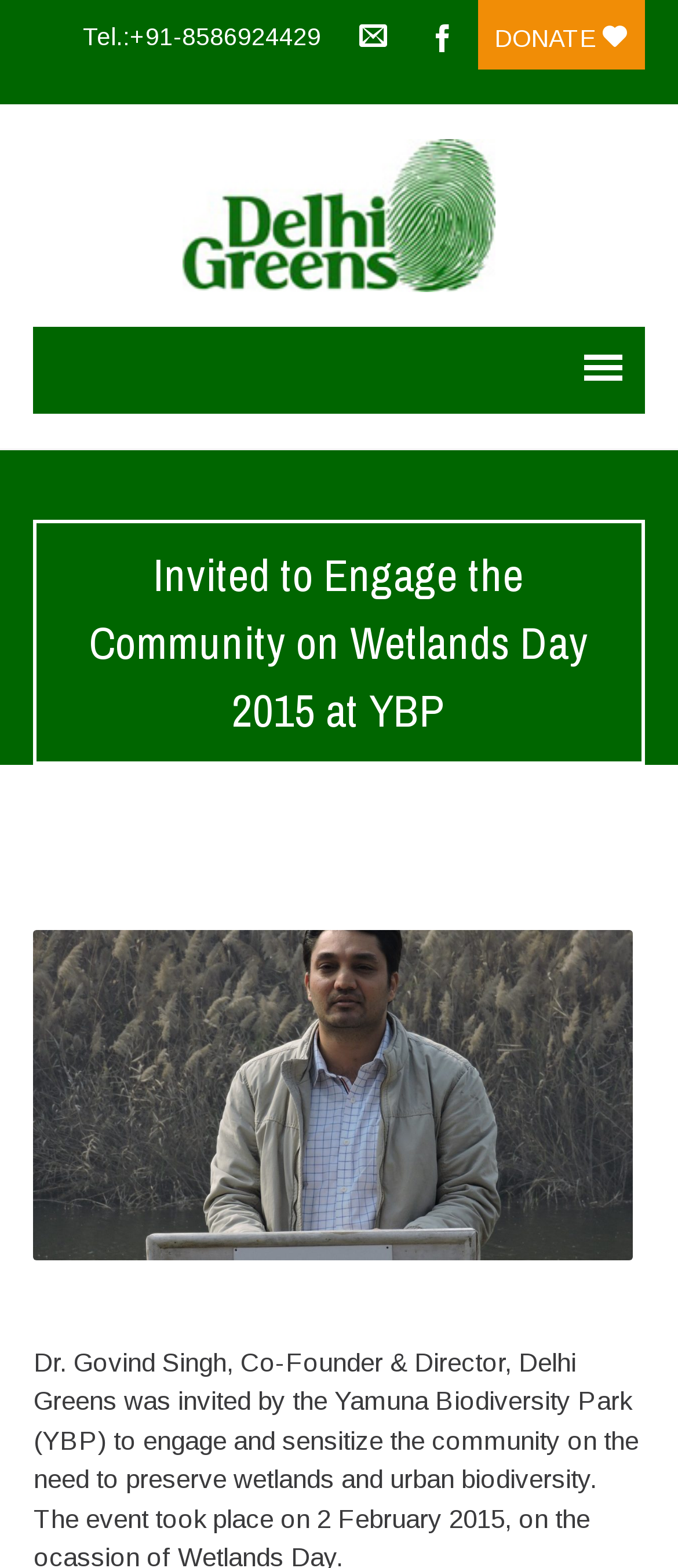Find the UI element described as: "Tel.:+91-8586924429" and predict its bounding box coordinates. Ensure the coordinates are four float numbers between 0 and 1, [left, top, right, bottom].

[0.123, 0.0, 0.499, 0.035]